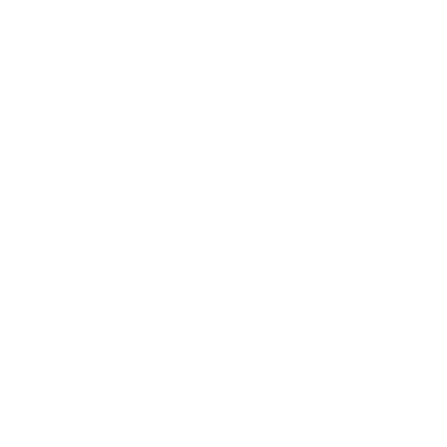Offer a detailed narrative of the scene shown in the image.

The image showcases the SHOUXIN motor, specifically highlighting its versatility as a manufacturer of wholesale wet and dry 230V universal vacuum electric cleaner motors. This high-quality motor is designed to enhance efficiency in various applications, showcasing the company’s expertise in producing reliable vacuum cleaner parts and components. Accompanying text emphasizes SHOUXIN's commitment to research and development, offering customized solutions to meet diverse customer needs. The detailed description underscores the motor's capabilities, making it an excellent choice for those seeking effective and dependable vacuum solutions.